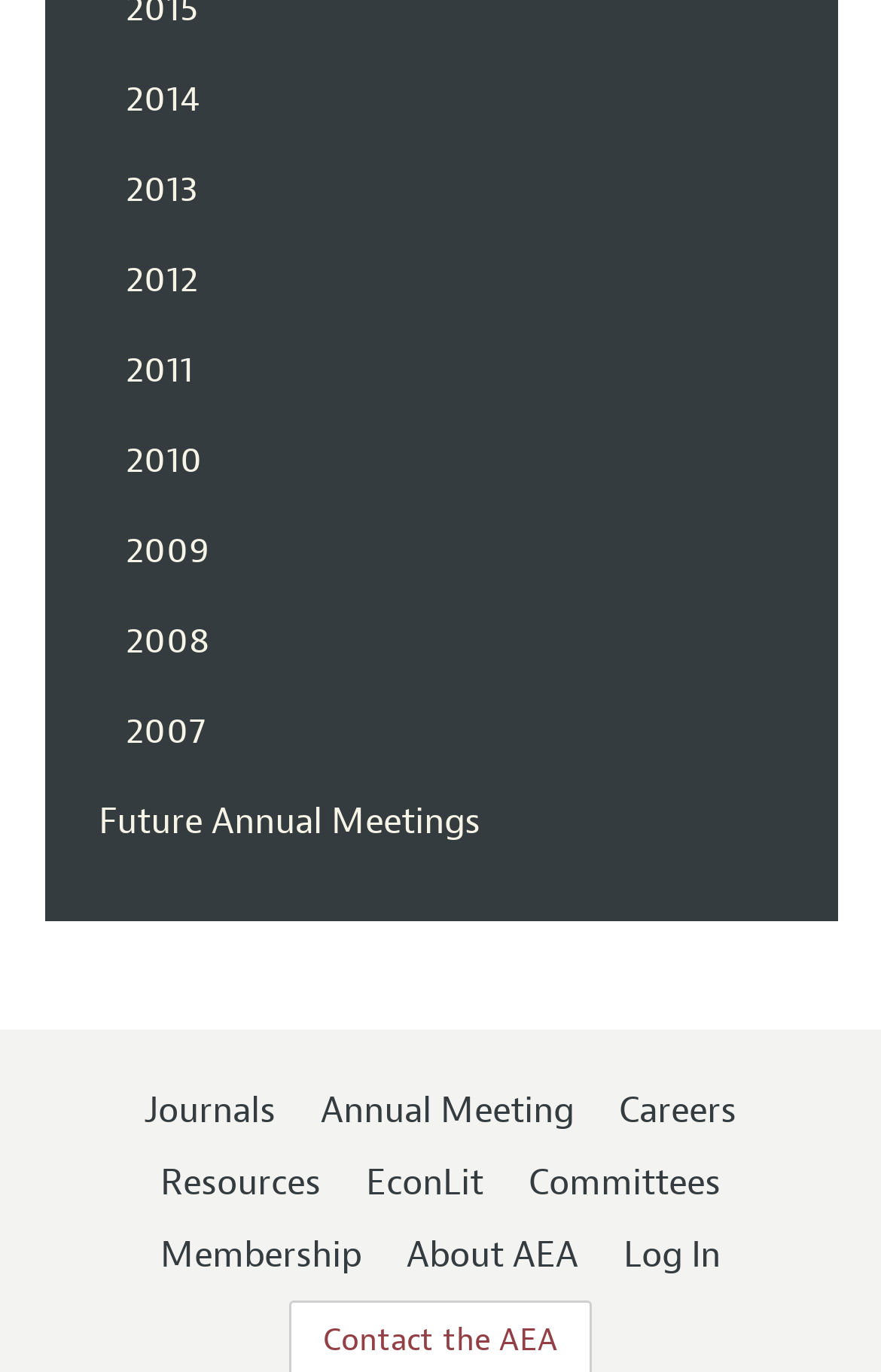Find and specify the bounding box coordinates that correspond to the clickable region for the instruction: "Browse journals".

[0.164, 0.793, 0.313, 0.826]